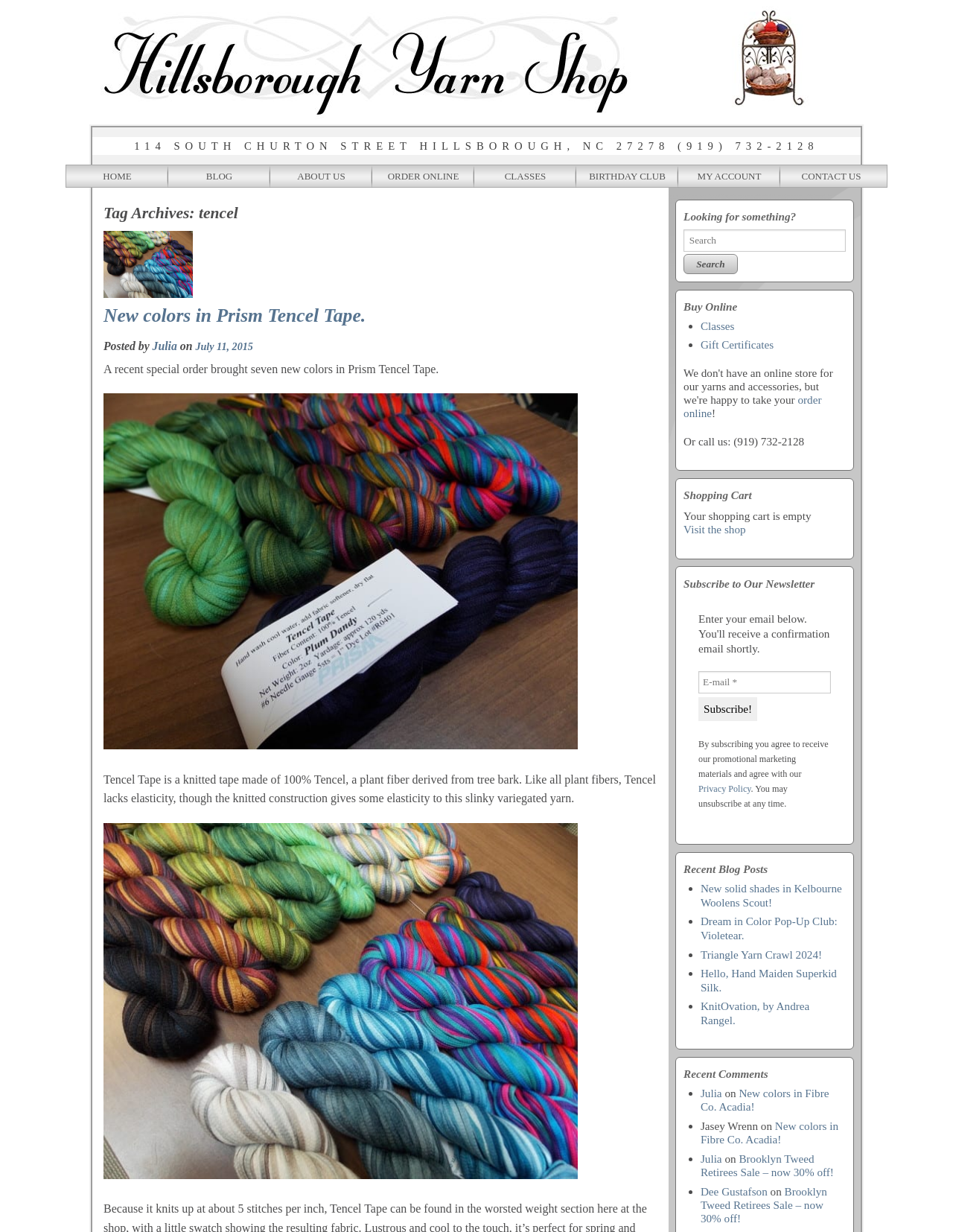Find and extract the text of the primary heading on the webpage.

New colors in Prism Tencel Tape.